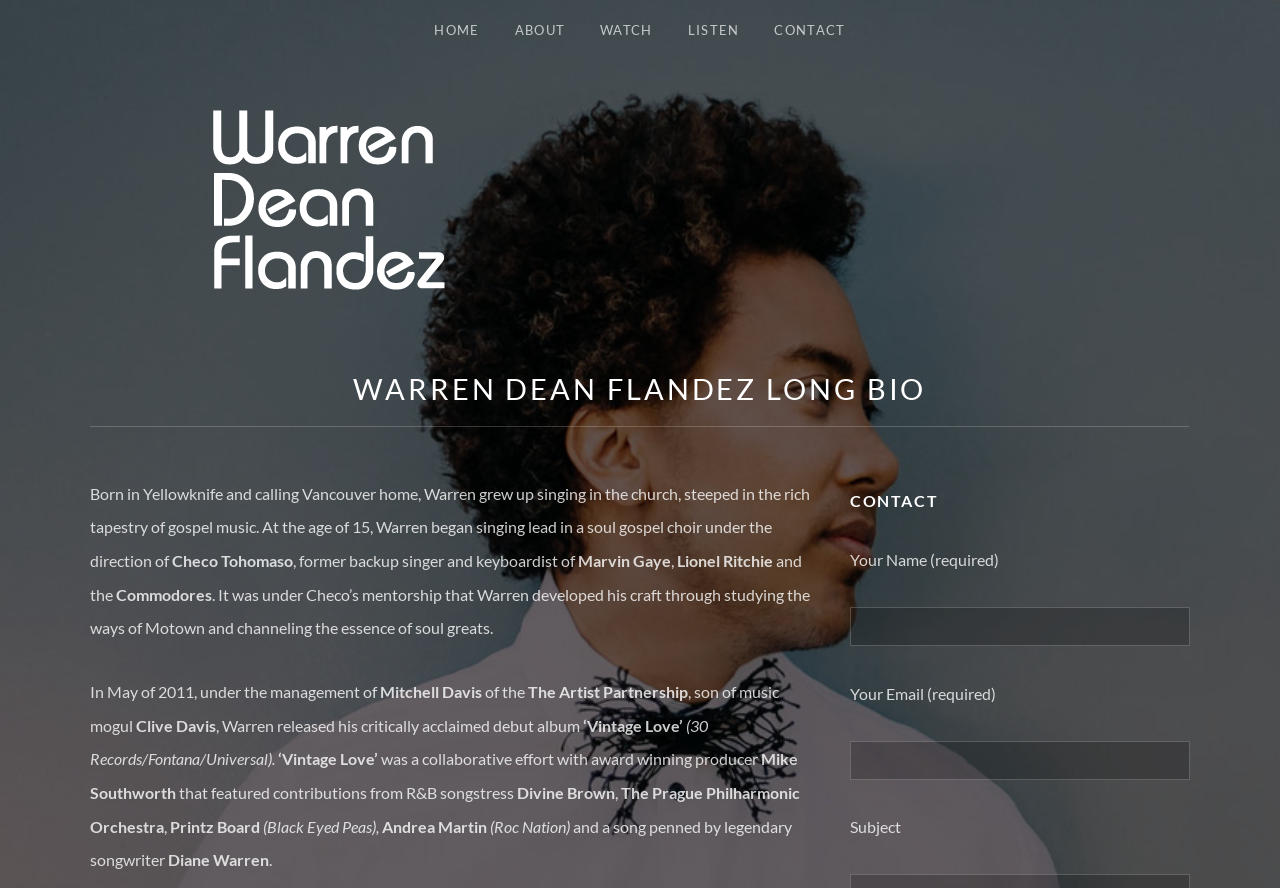Describe every aspect of the webpage comprehensively.

This webpage is about Warren Dean Flandez, a singer, and provides his long bio. At the top, there is a heading "WARREN DEAN FLANDEZ – SPEAK" and a link to the homepage. Below the heading, there are five links to different sections of the website: "HOME", "ABOUT", "WATCH", "LISTEN", and "CONTACT". 

The main content of the webpage is Warren's bio, which is divided into several paragraphs. The bio starts with Warren's early life, mentioning that he was born in Yellowknife and grew up singing in the church. It then describes his experience singing lead in a soul gospel choir under the direction of Checo Tohomaso, former backup singer and keyboardist of Marvin Gaye and Lionel Ritchie. 

The bio continues to describe Warren's development as a singer, mentioning his mentorship under Checo and his study of Motown and soul greats. It also talks about his debut album "Vintage Love", which was released in 2011 under the management of Mitchell Davis of The Artist Partnership, son of music mogul Clive Davis. The album was a collaborative effort with award-winning producer Mike Southworth and featured contributions from R&B songstress Divine Brown, The Prague Philharmonic Orchestra, Printz Board, Andrea Martin, and a song penned by legendary songwriter Diane Warren.

At the bottom of the webpage, there is a contact section with a heading "CONTACT". This section has a form with fields for the user's name, email, and subject, along with a submit button.